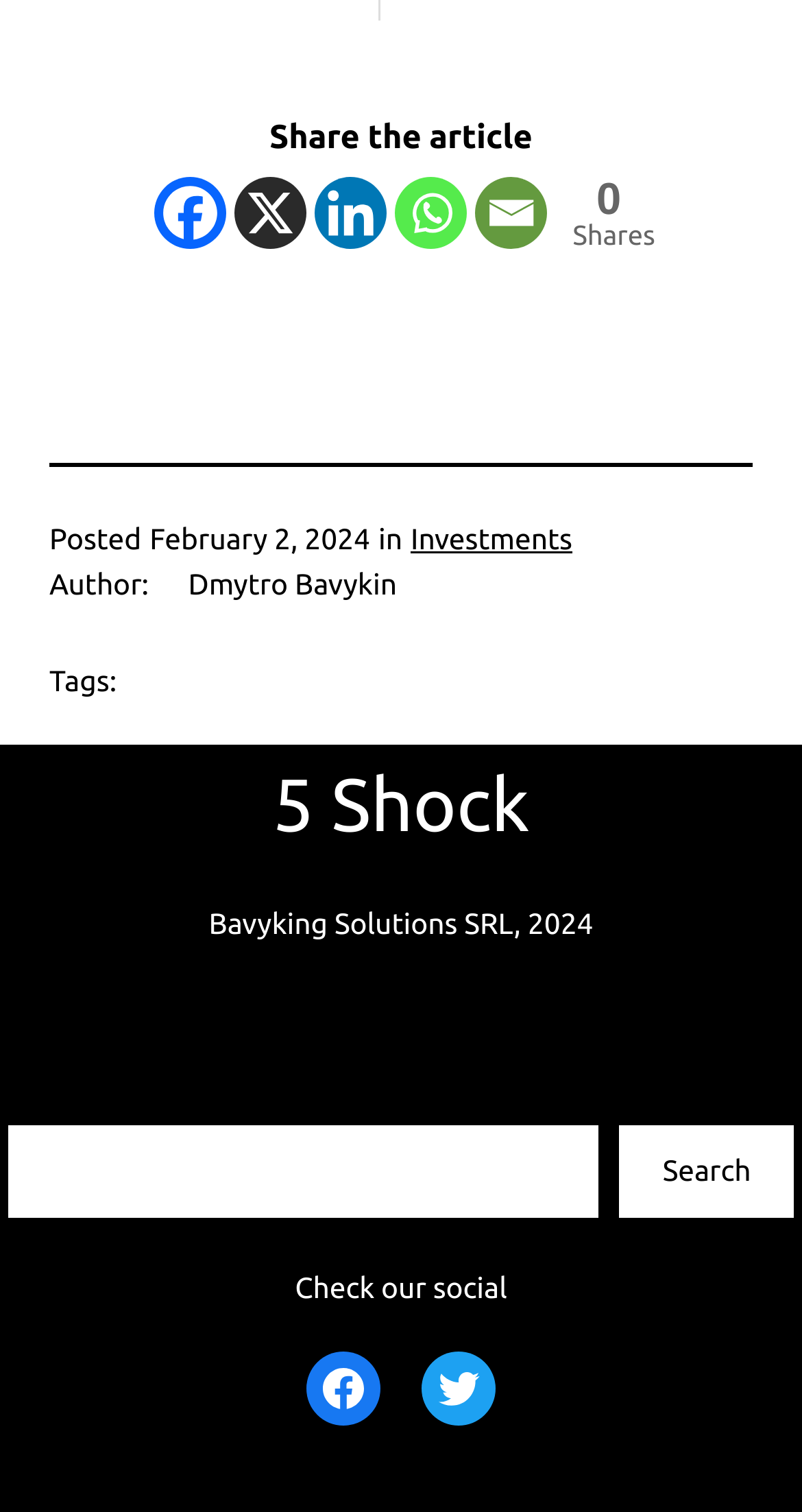Please answer the following question using a single word or phrase: 
How many social media links are present at the bottom of the page?

3